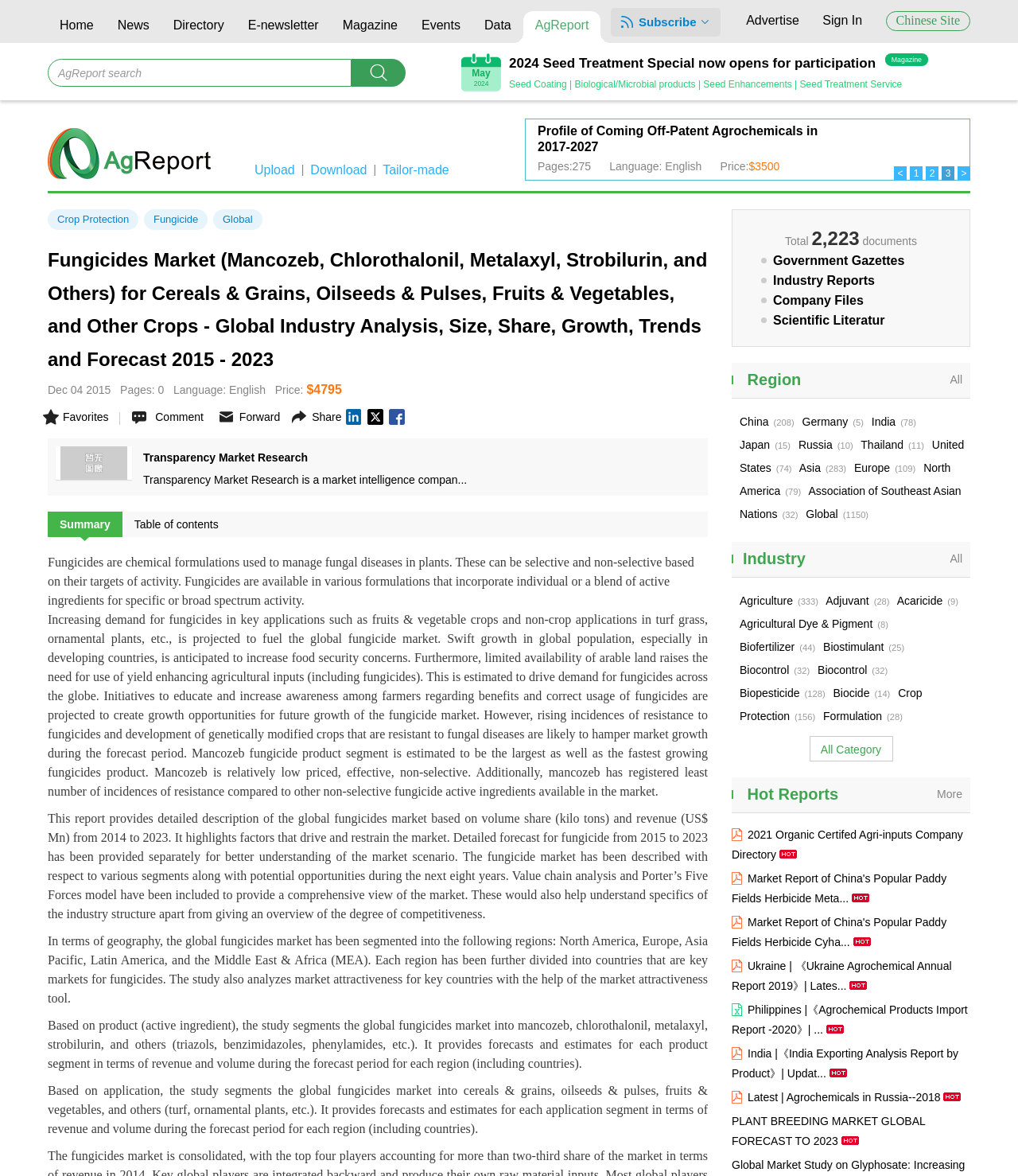Please answer the following question using a single word or phrase: 
What are the main categories on the top navigation bar?

Home, News, Directory, E-newsletter, Magazine, Events, Data, AgReport